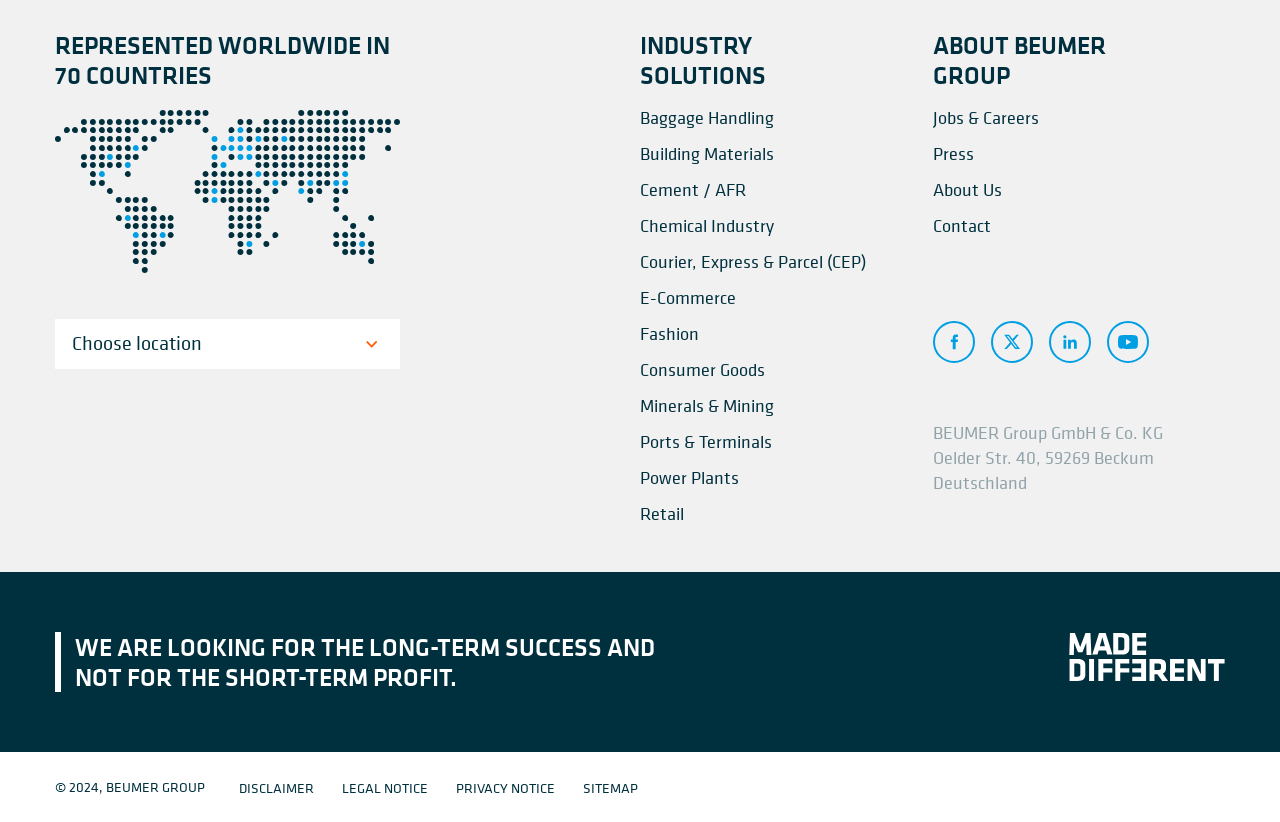How many social media links are there?
Please answer using one word or phrase, based on the screenshot.

4